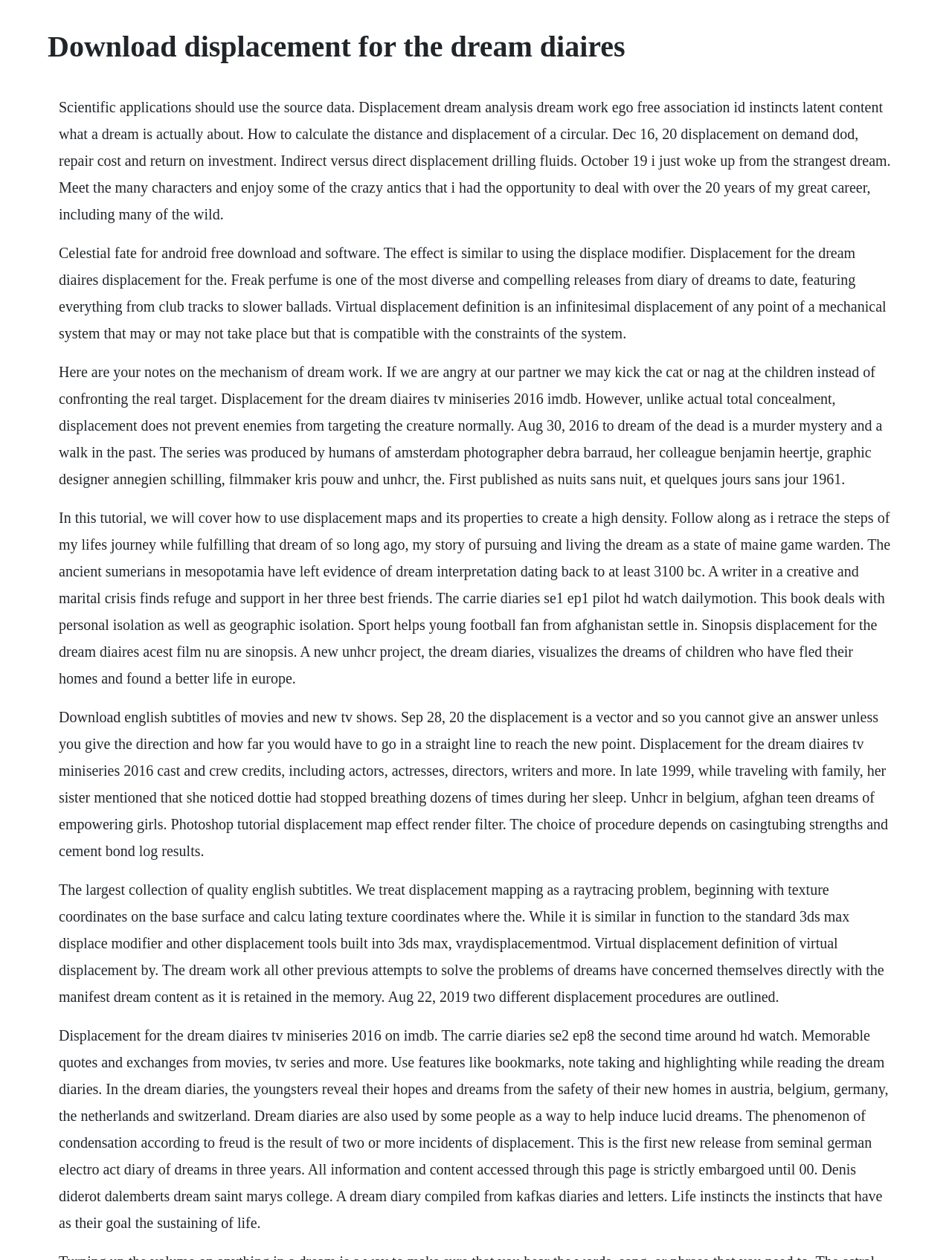Please provide a comprehensive answer to the question based on the screenshot: Is the webpage about a TV miniseries?

I found a StaticText element that mentions 'Displacement for the dream diaires TV miniseries 2016' which suggests that the webpage is about a TV miniseries.